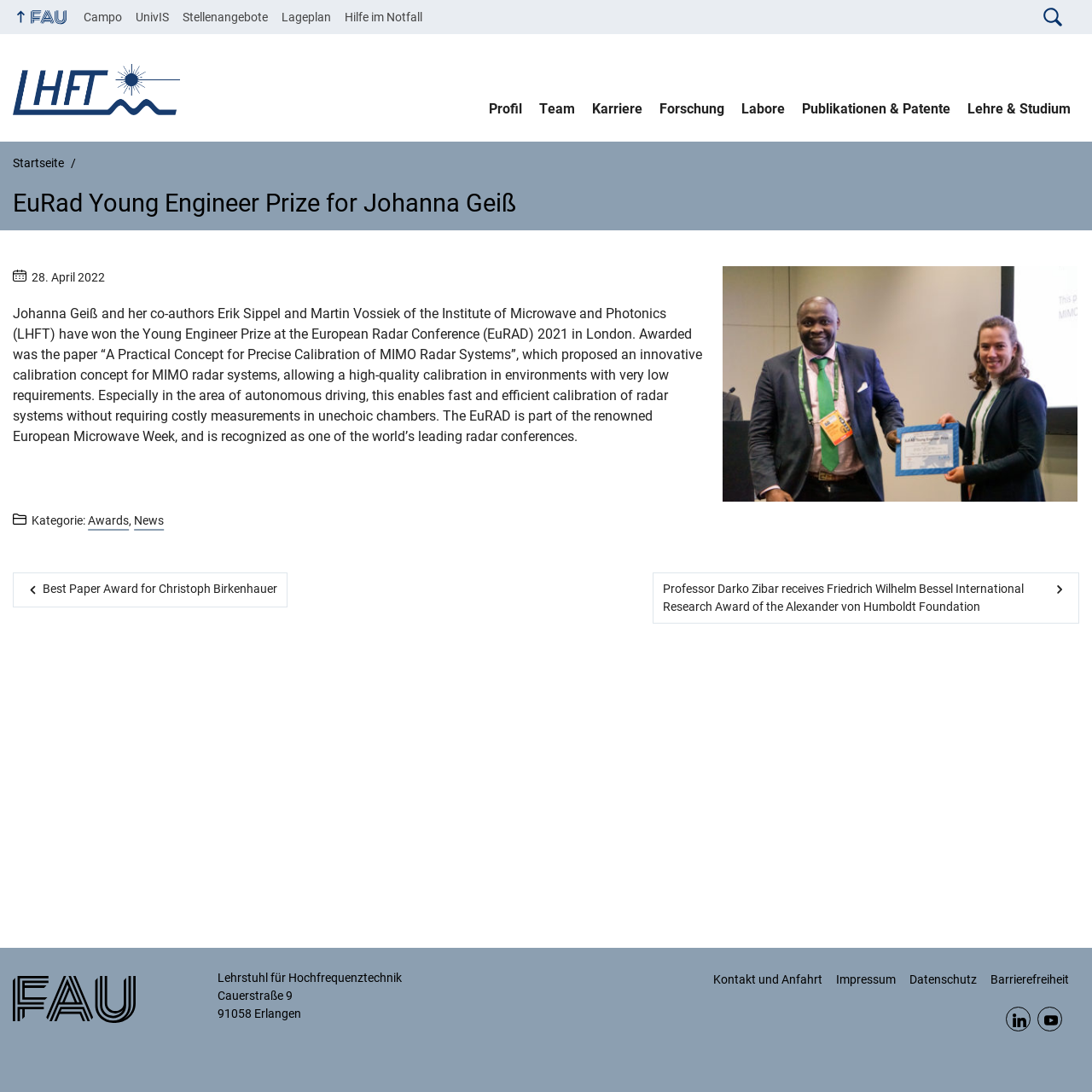Detail the various sections and features of the webpage.

The webpage is about the EuRad Young Engineer Prize awarded to Johanna Geiß from the Lehrstuhl für Hochfrequenztechnik (Chair of High-Frequency Technology). 

At the top of the page, there are three links: "Navigation überspringen", "Zur Navigation", and "Zum Seitenende". Below these links, there is a navigation section with links to the central FAU website, Campo, UnivIS, job offers, campus map, and emergency help.

To the right of the navigation section, there is a search bar with a magnifying glass icon. 

Below the navigation section, there is a link to the Lehrstuhl für Hochfrequenztechnik with an accompanying image. 

The main content of the page is divided into two sections. On the left, there is a breadcrumb navigation with a link to the start page. On the right, there is a heading "EuRad Young Engineer Prize for Johanna Geiß" followed by an article about Johanna Geiß and her co-authors winning the Young Engineer Prize at the European Radar Conference (EuRAD) 2021 in London. The article includes a figure with a link to a larger image and a text describing the award-winning paper. 

Below the article, there are links to related categories, "Awards" and "News", and a section with navigation to other blog posts, including a "Best Paper Award" and a "Friedrich Wilhelm Bessel International Research Award".

At the bottom of the page, there is a section with contact information, including an address, and links to contact, imprint, data protection, and accessibility information. There are also links to social media platforms, LinkedIn and YouTube.